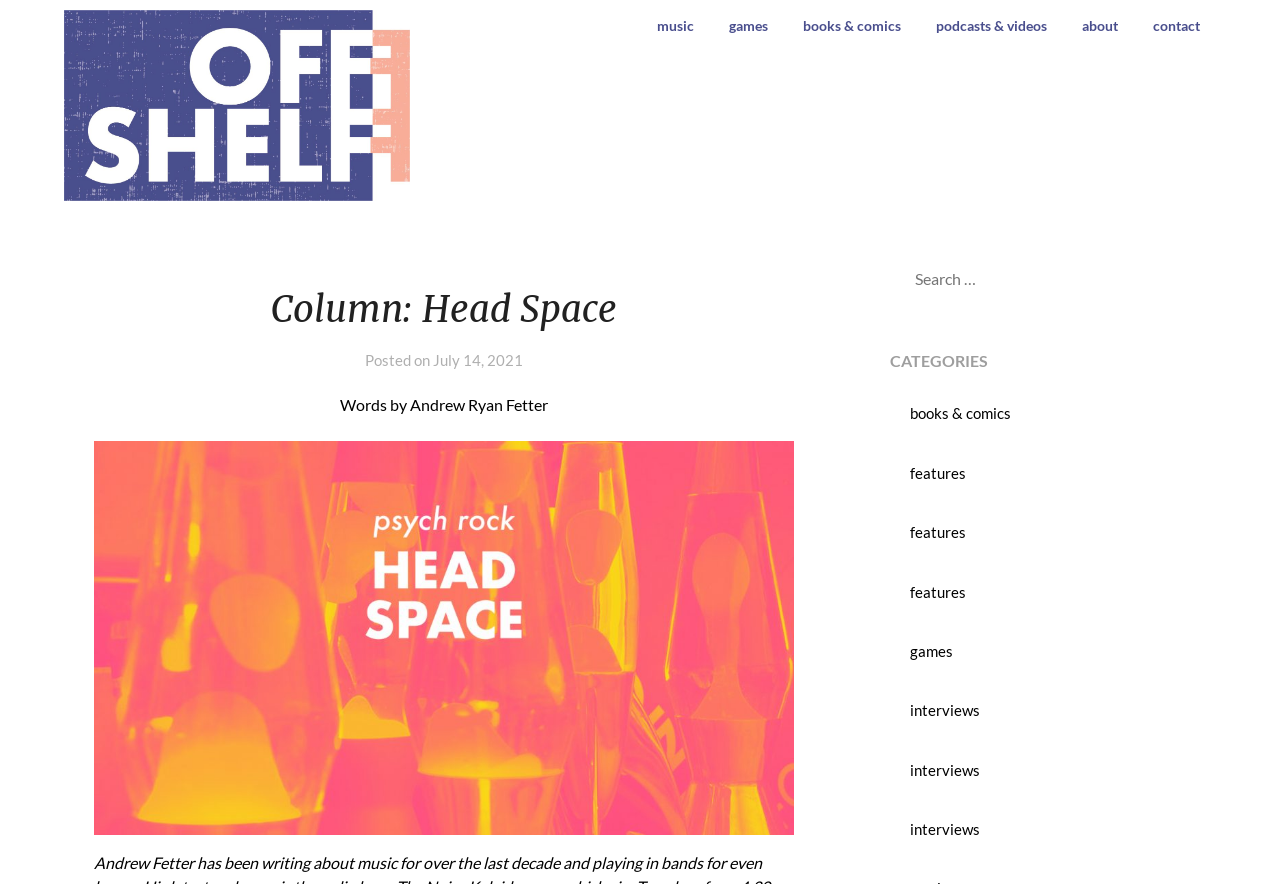Could you highlight the region that needs to be clicked to execute the instruction: "go to the music page"?

[0.513, 0.0, 0.555, 0.06]